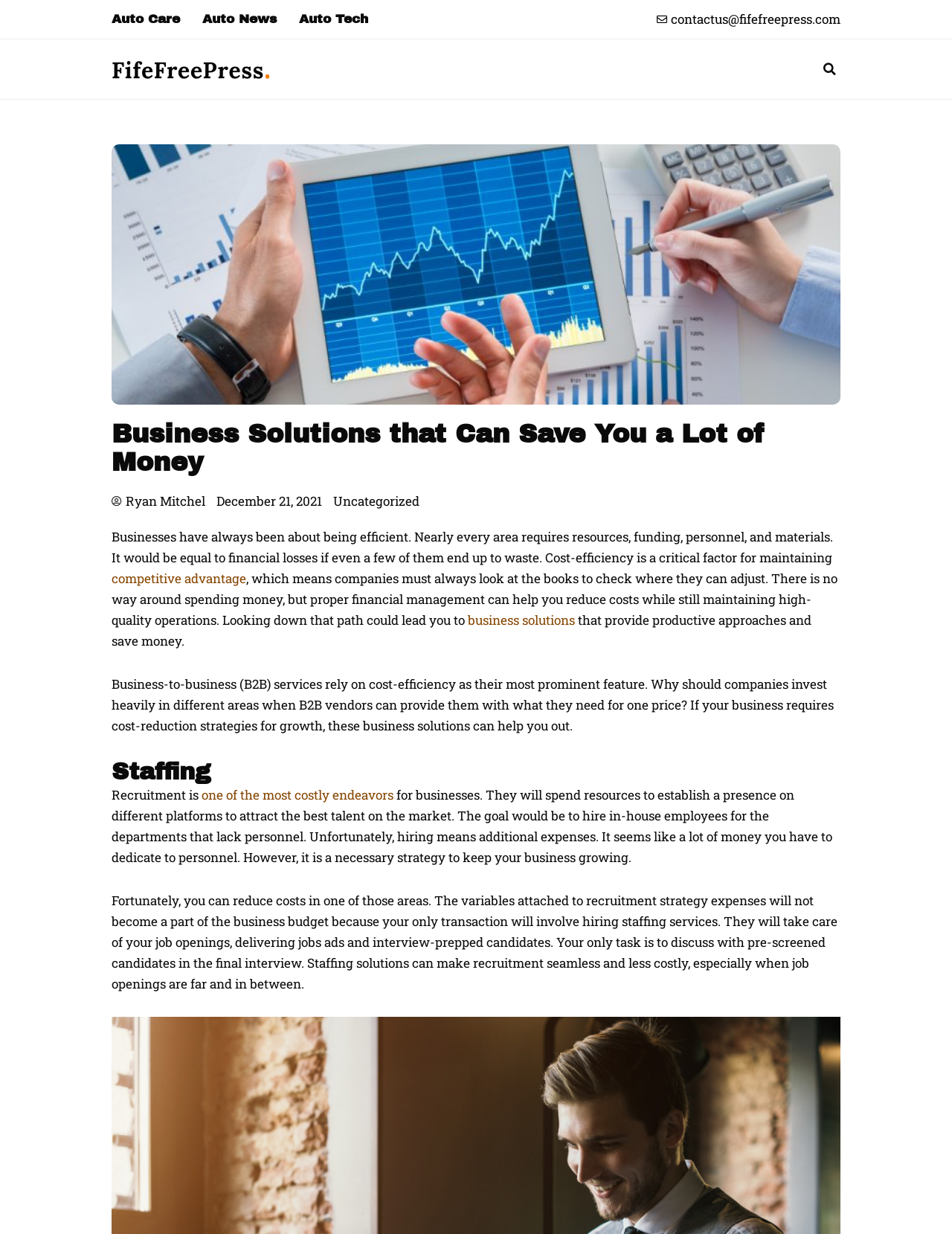Based on the element description: "Uncategorized", identify the bounding box coordinates for this UI element. The coordinates must be four float numbers between 0 and 1, listed as [left, top, right, bottom].

[0.35, 0.399, 0.441, 0.413]